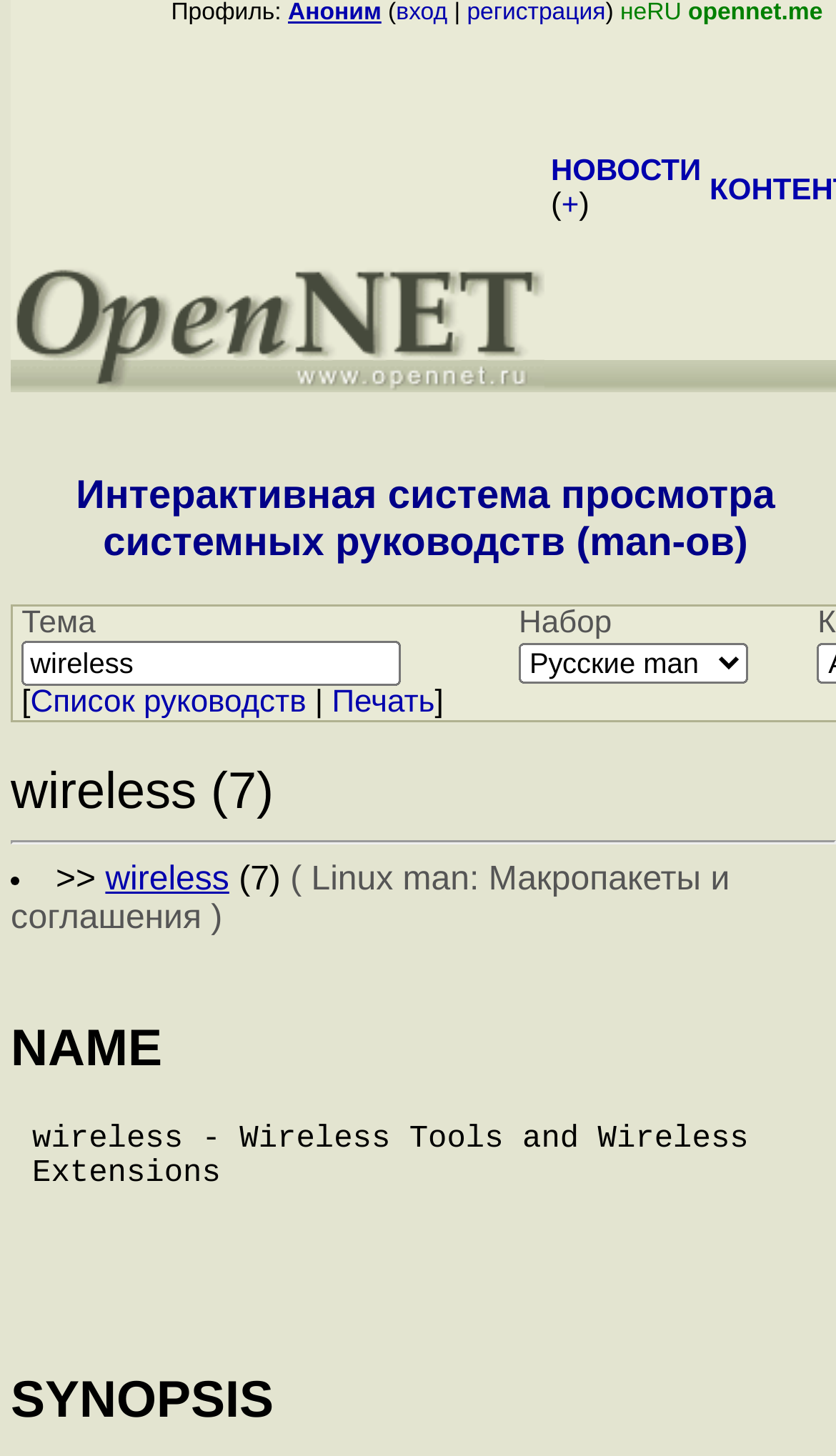Please find the bounding box for the UI component described as follows: "wireless".

[0.126, 0.592, 0.274, 0.617]